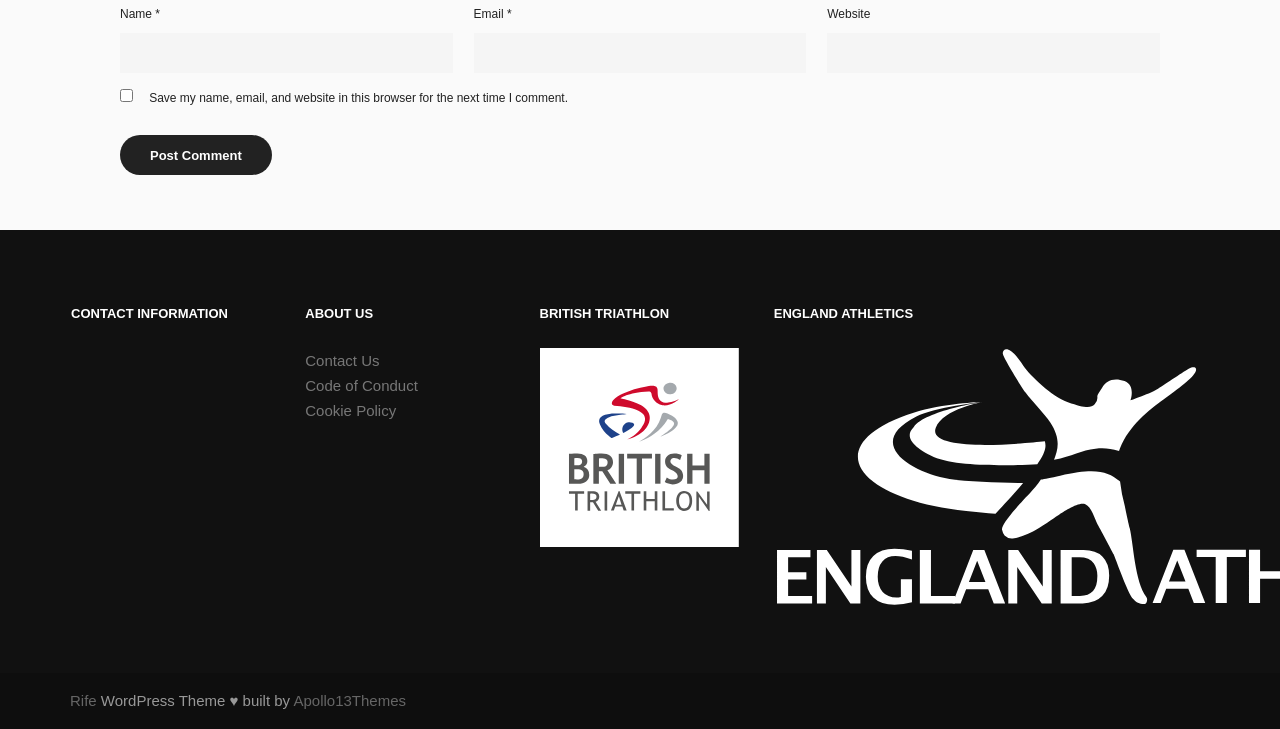What is the name of the theme builder mentioned at the bottom of the page?
Use the image to give a comprehensive and detailed response to the question.

The text 'WordPress Theme ♥ built by' is located at the bottom of the page, followed by a link to 'Apollo13Themes'. This suggests that Apollo13Themes is the builder of the WordPress theme used by the website.